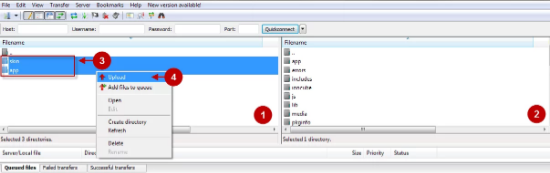What is the current working folder on the server?
Using the image, provide a concise answer in one word or a short phrase.

Selected directory